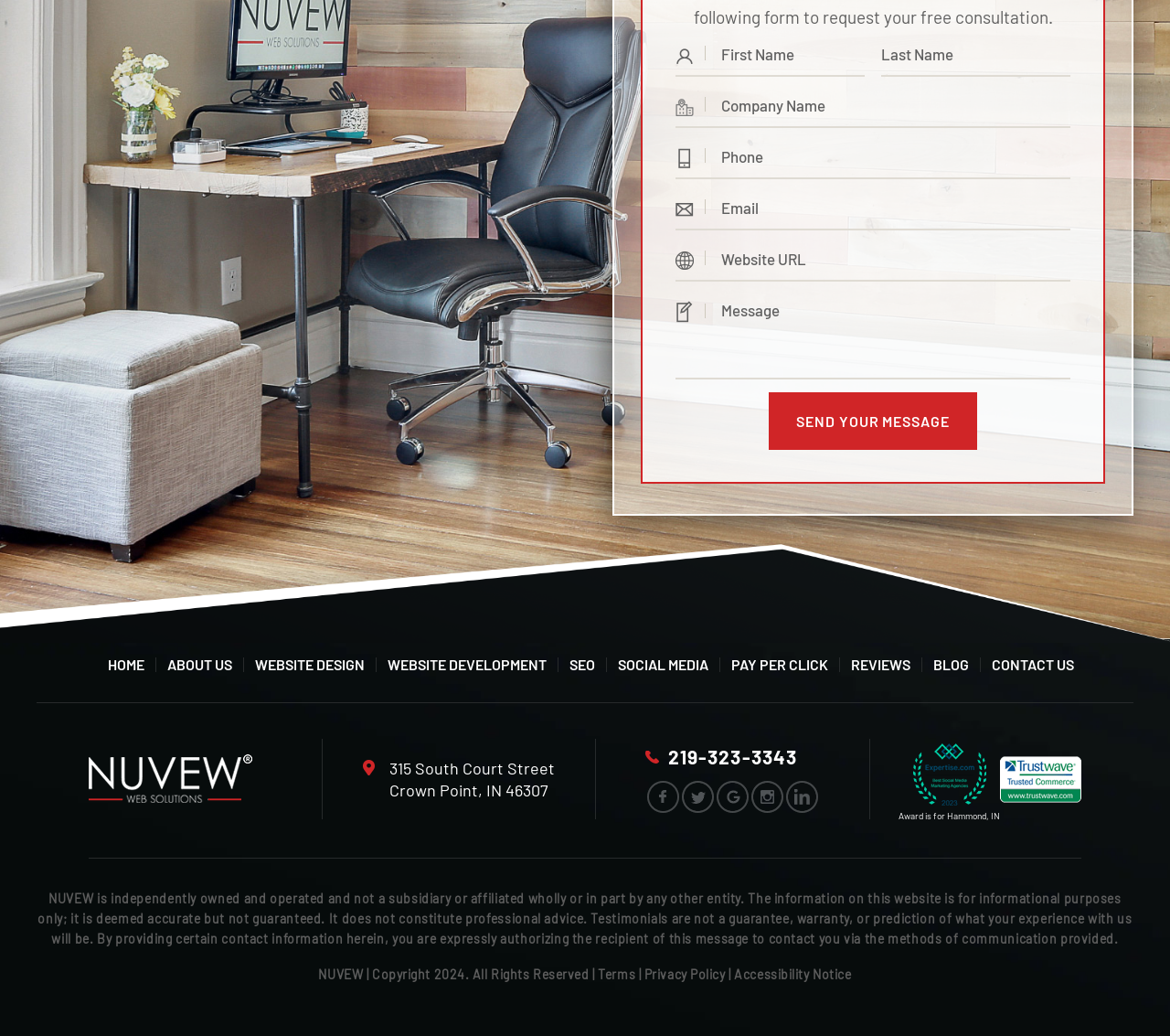Provide a brief response to the question below using one word or phrase:
How many social media links are present on this webpage?

5